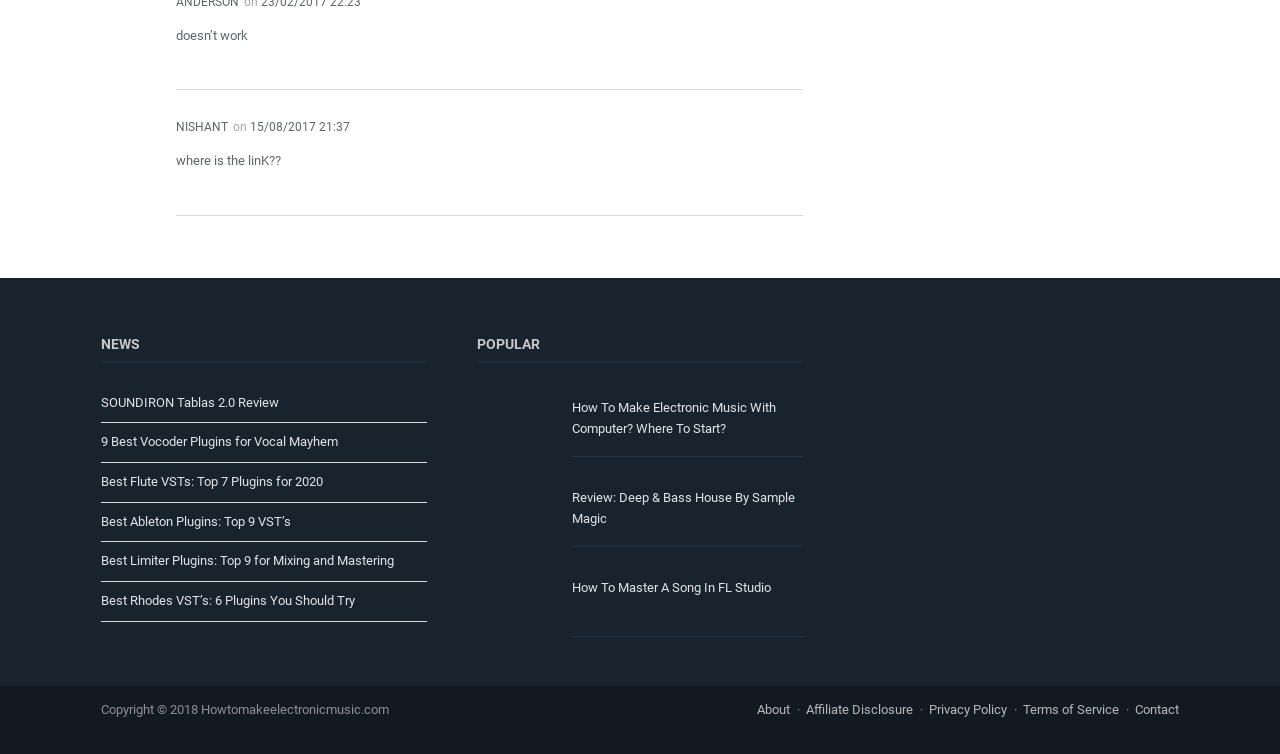Can you provide the bounding box coordinates for the element that should be clicked to implement the instruction: "Subscribe with your email"?

None